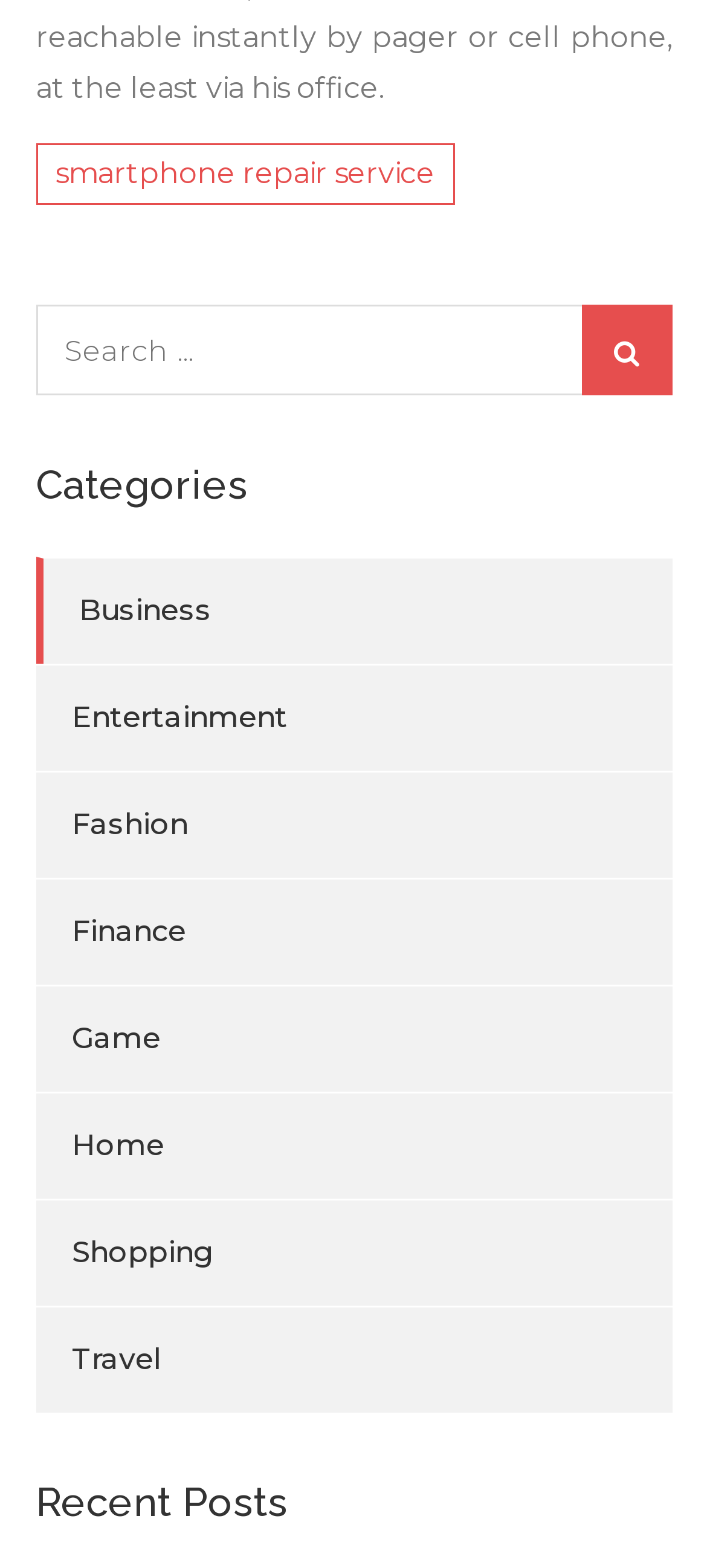Answer with a single word or phrase: 
What is the first category listed?

Business